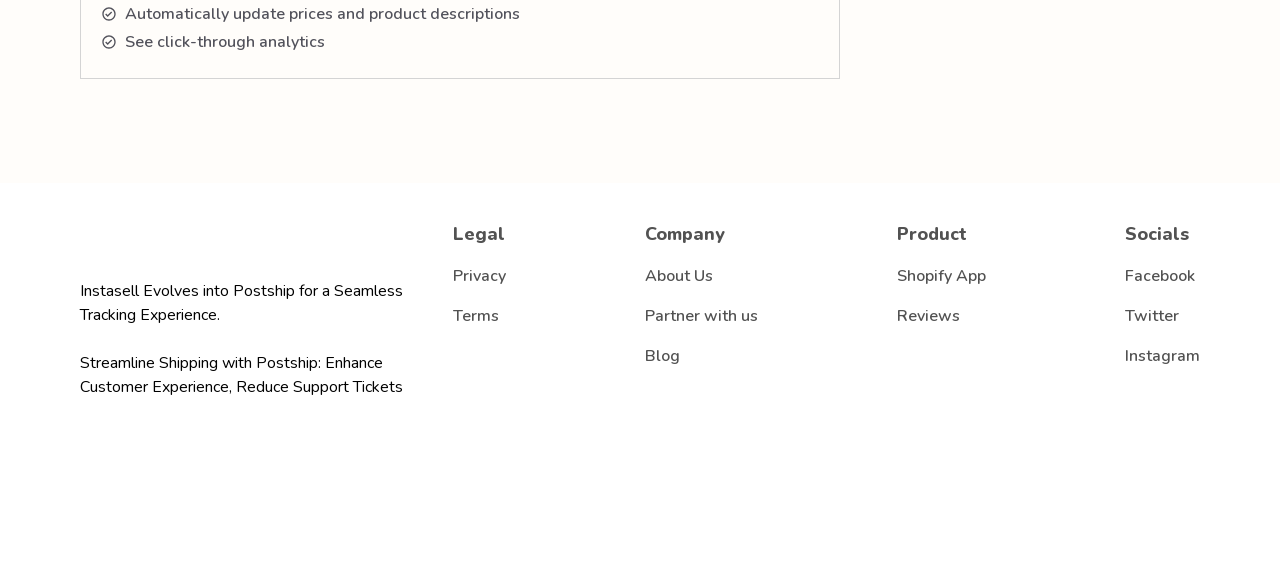What is the name of the app?
Provide a one-word or short-phrase answer based on the image.

Shopify App